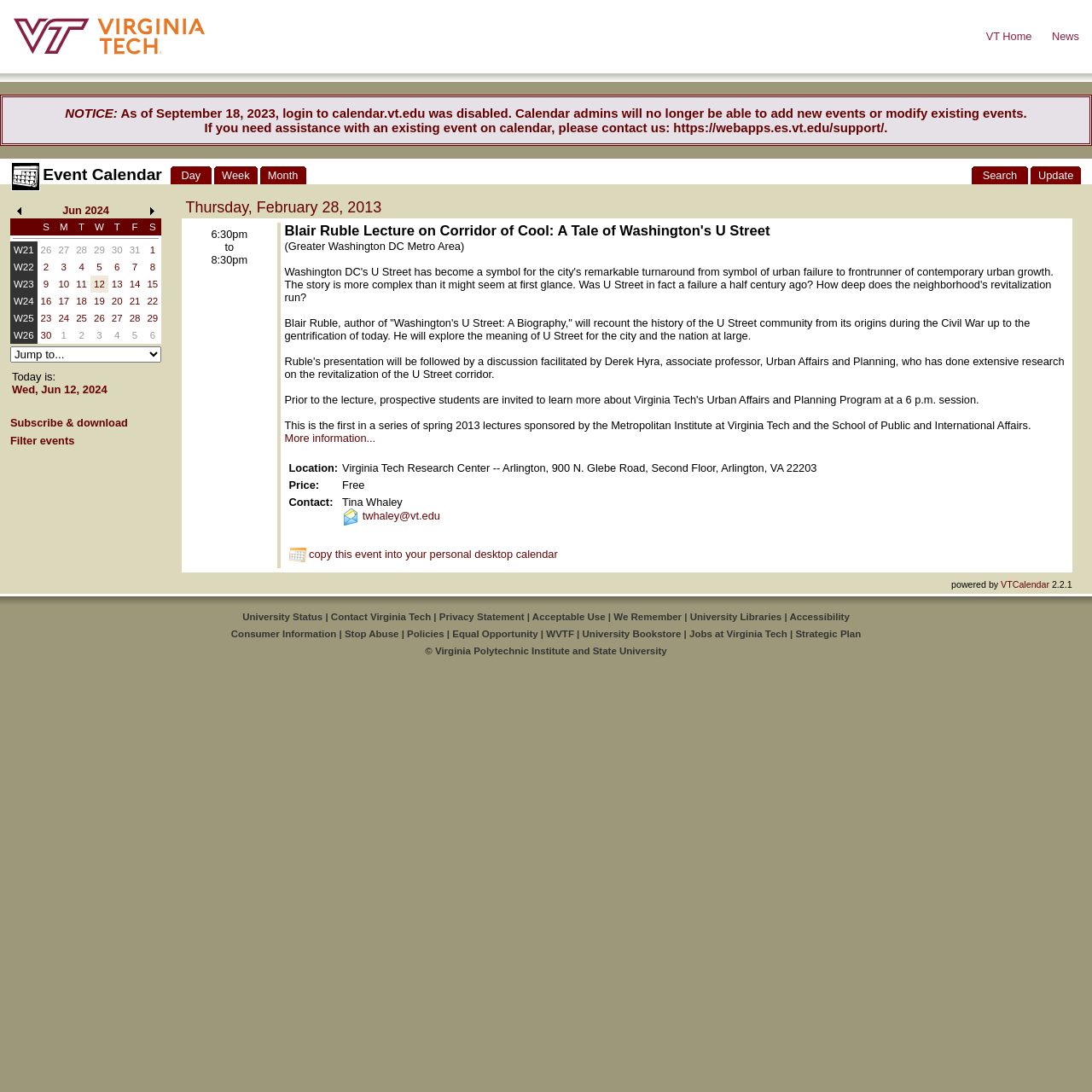Find the bounding box coordinates for the area that must be clicked to perform this action: "Click the Virginia Tech logo".

[0.012, 0.016, 0.188, 0.051]